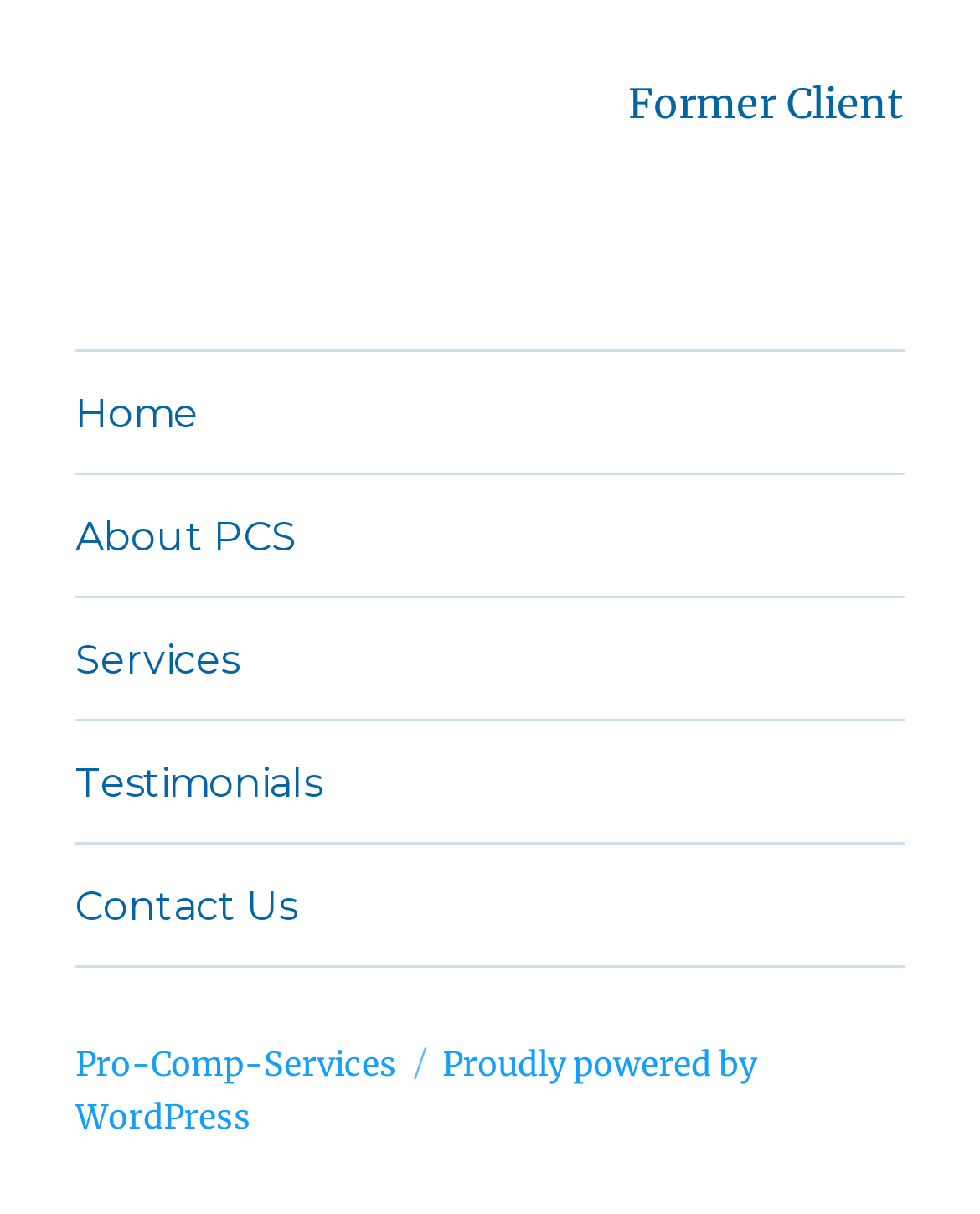How many links are in the footer?
Using the image as a reference, give an elaborate response to the question.

I counted the number of link elements within the 'Footer Primary Menu' navigation element. There are 5 link elements: 'Home', 'About PCS', 'Services', 'Testimonials', and 'Contact Us'.